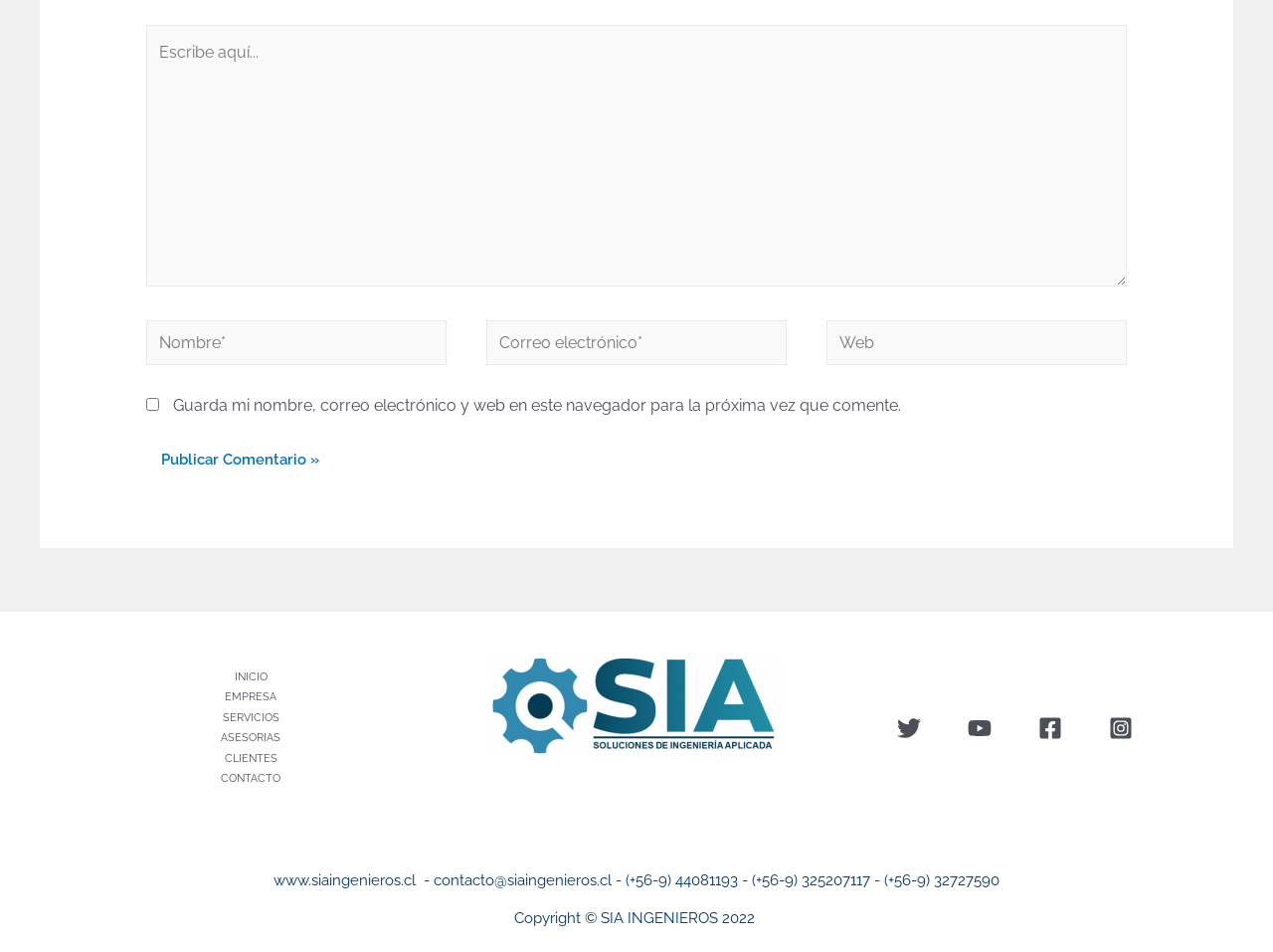How many text fields are required?
Based on the image, please offer an in-depth response to the question.

There are three required text fields on the webpage, which are 'Escribe aquí...', 'Nombre*', and 'Correo electrónico*'. These fields are marked as required and have an asterisk symbol next to them.